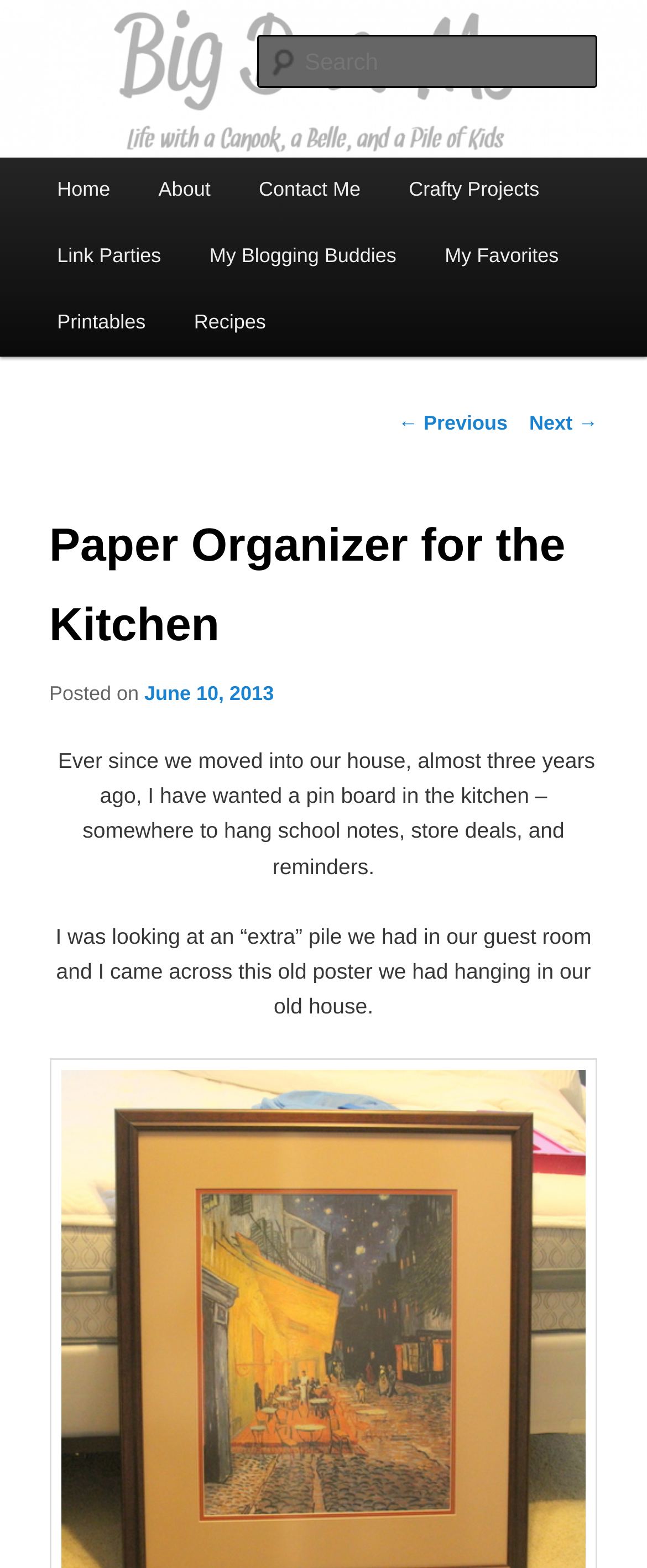How many links are in the main menu?
Provide a fully detailed and comprehensive answer to the question.

The main menu is located below the heading 'Main menu' and contains 7 links: 'Home', 'About', 'Contact Me', 'Crafty Projects', 'Link Parties', 'My Blogging Buddies', and 'My Favorites'.